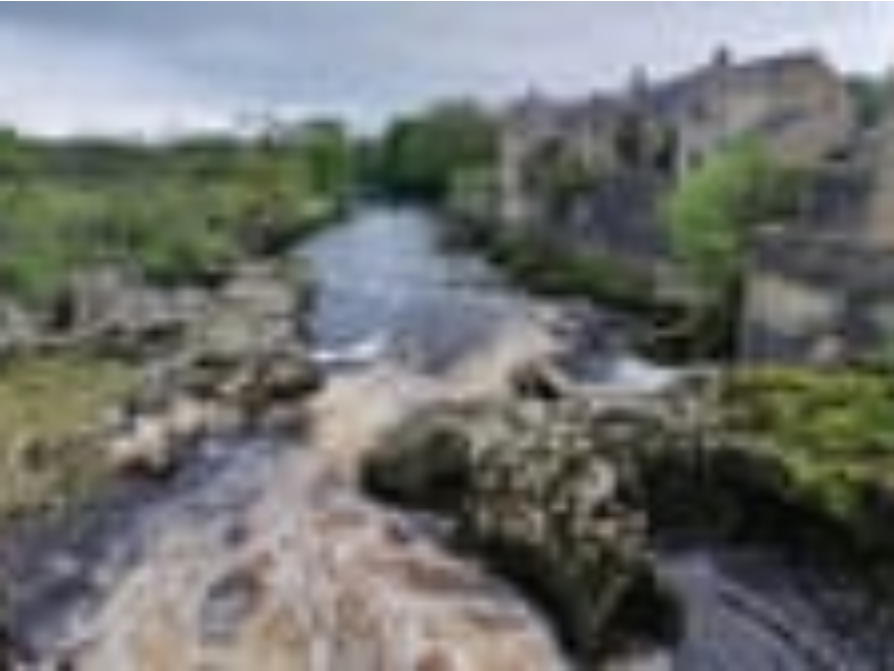Analyze the image and give a detailed response to the question:
What is the effect of the overcast skies on the scene?

The caption states that the scene is 'bathed in natural light, with overcast skies providing a soft, diffused illumination', which suggests that the overcast skies have a calming and softening effect on the scene, enhancing its tranquil atmosphere.